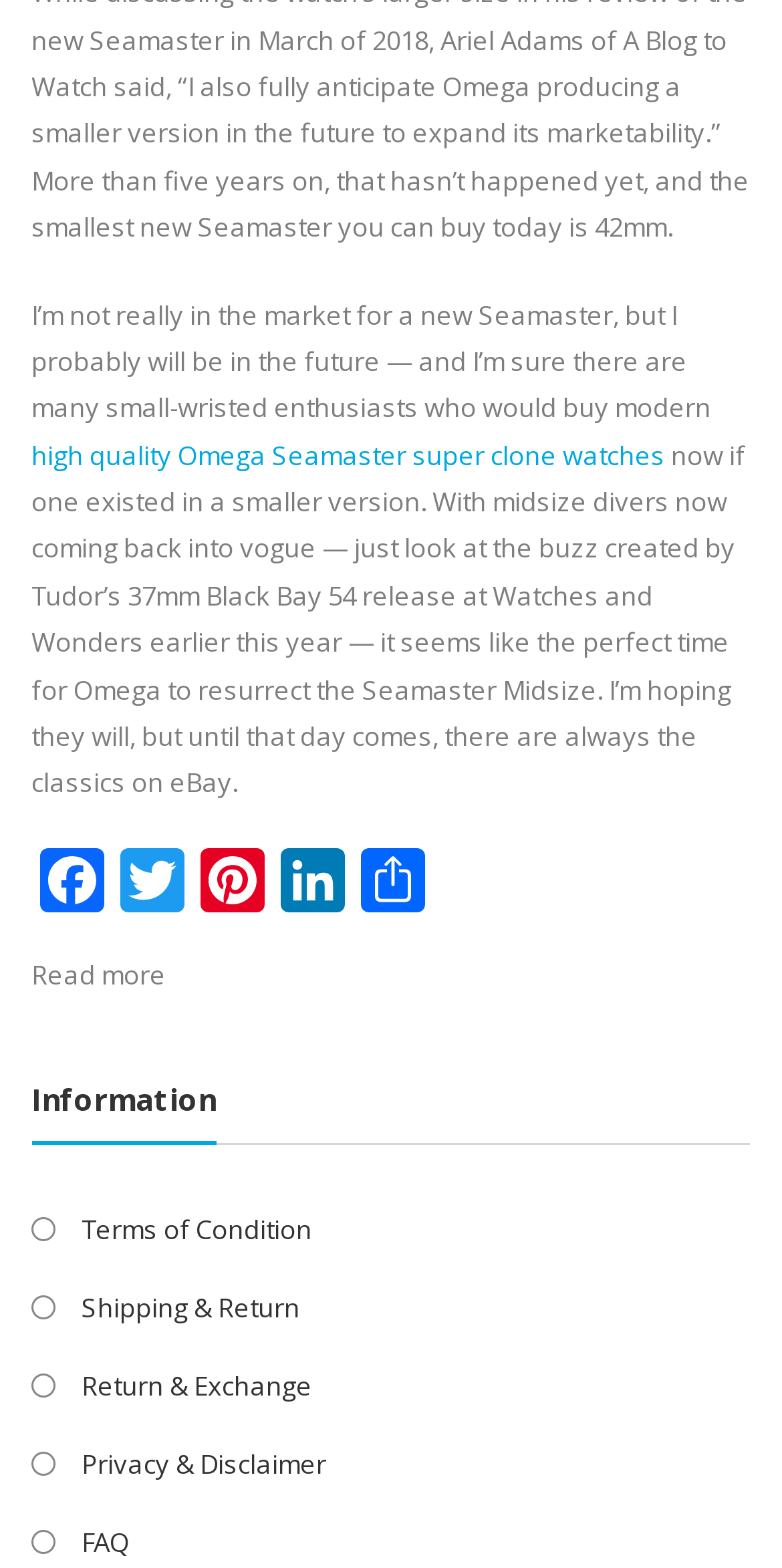What type of information is available at the bottom of the page?
Provide a detailed answer to the question using information from the image.

The webpage provides links to various types of information at the bottom, including Terms of Condition, Shipping & Return, Return & Exchange, Privacy & Disclaimer, and FAQ, which are typically found in the footer section of a website.